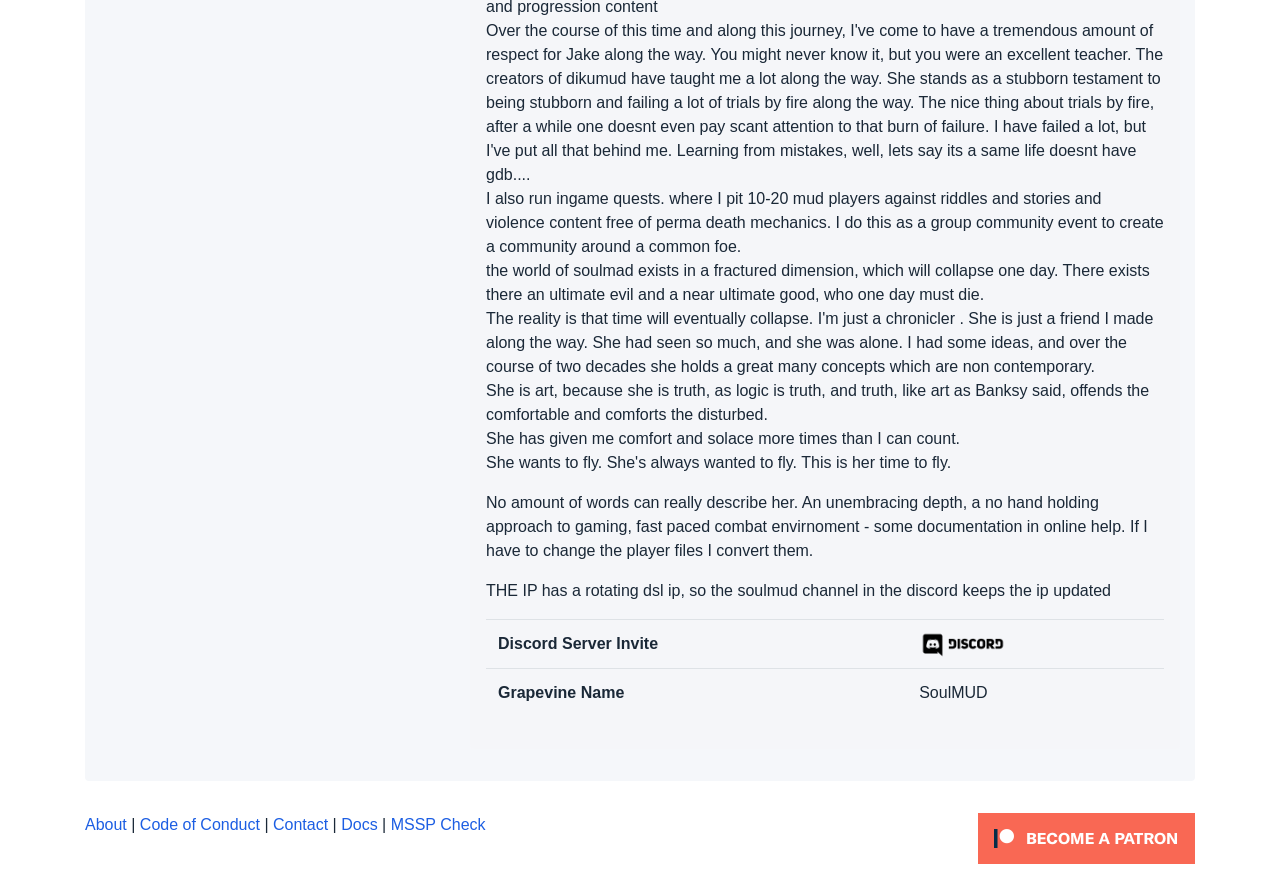What is the platform for community discussion?
Provide a concise answer using a single word or phrase based on the image.

Discord